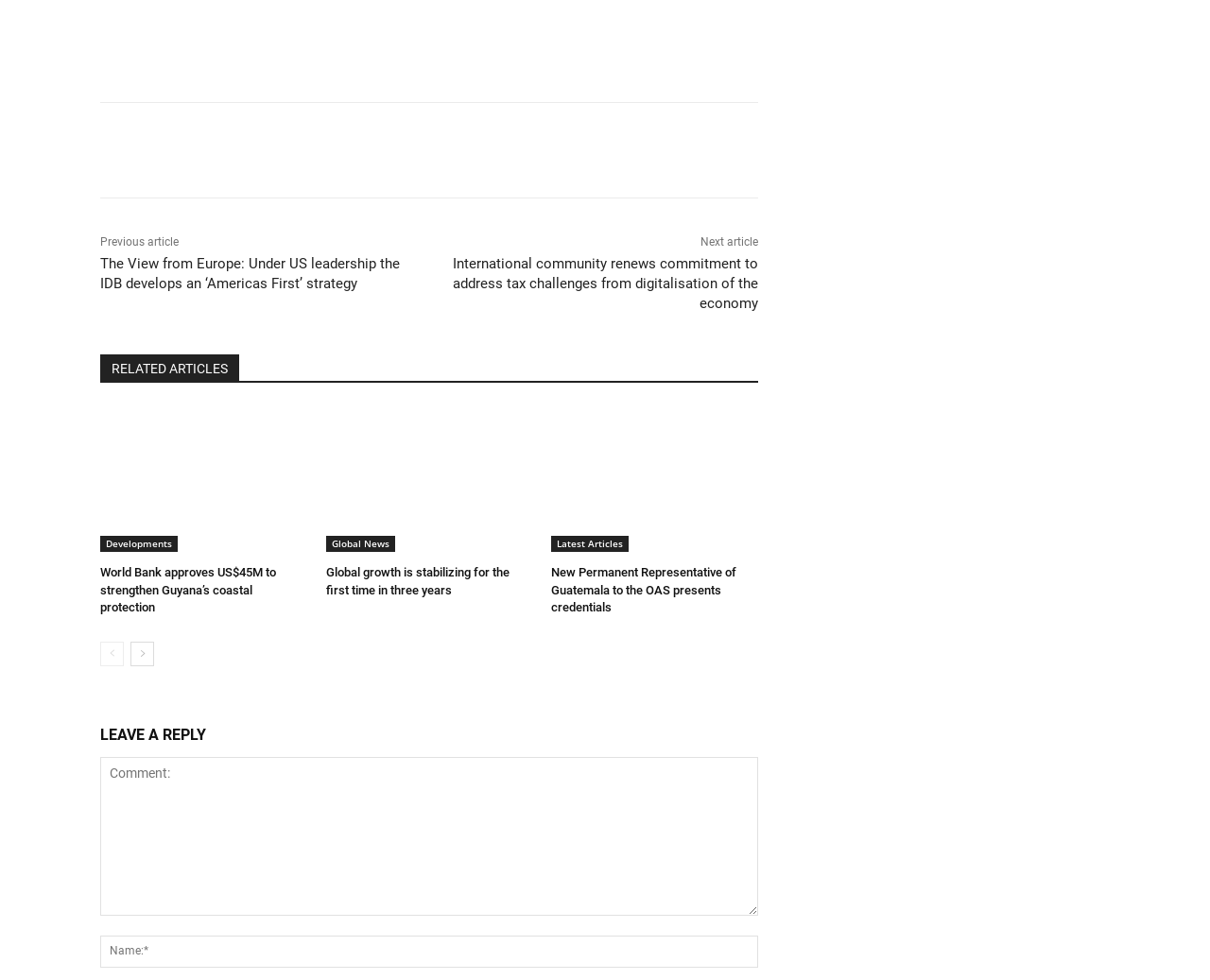Can you navigate to previous articles?
Ensure your answer is thorough and detailed.

I found a link element with text 'Previous article' at coordinates [0.083, 0.24, 0.148, 0.253] and another link element with text 'prev-page' at coordinates [0.083, 0.653, 0.102, 0.678]. This suggests that you can navigate to previous articles.